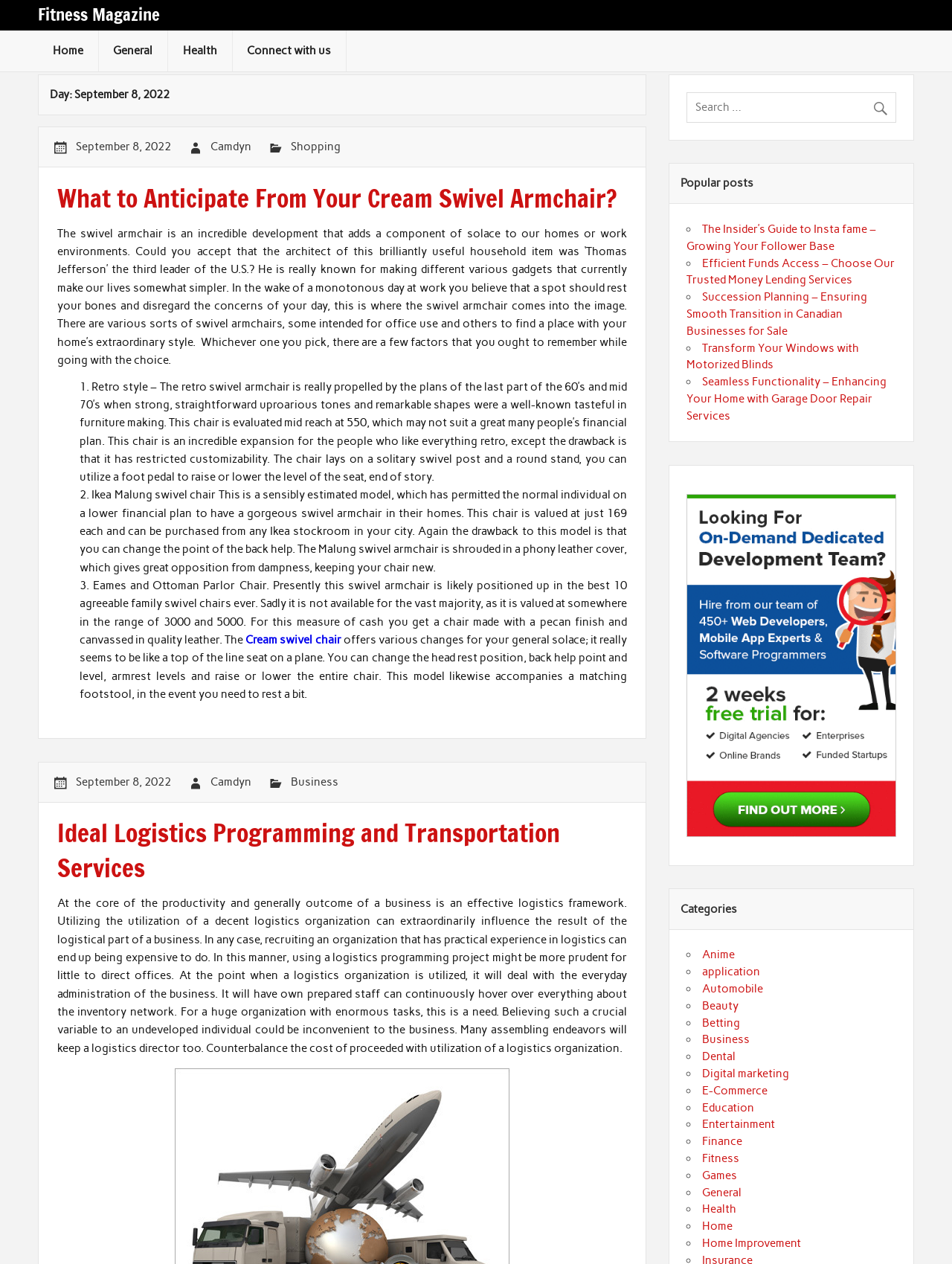Please give the bounding box coordinates of the area that should be clicked to fulfill the following instruction: "Click the 'altcom free trial' link". The coordinates should be in the format of four float numbers from 0 to 1, i.e., [left, top, right, bottom].

None